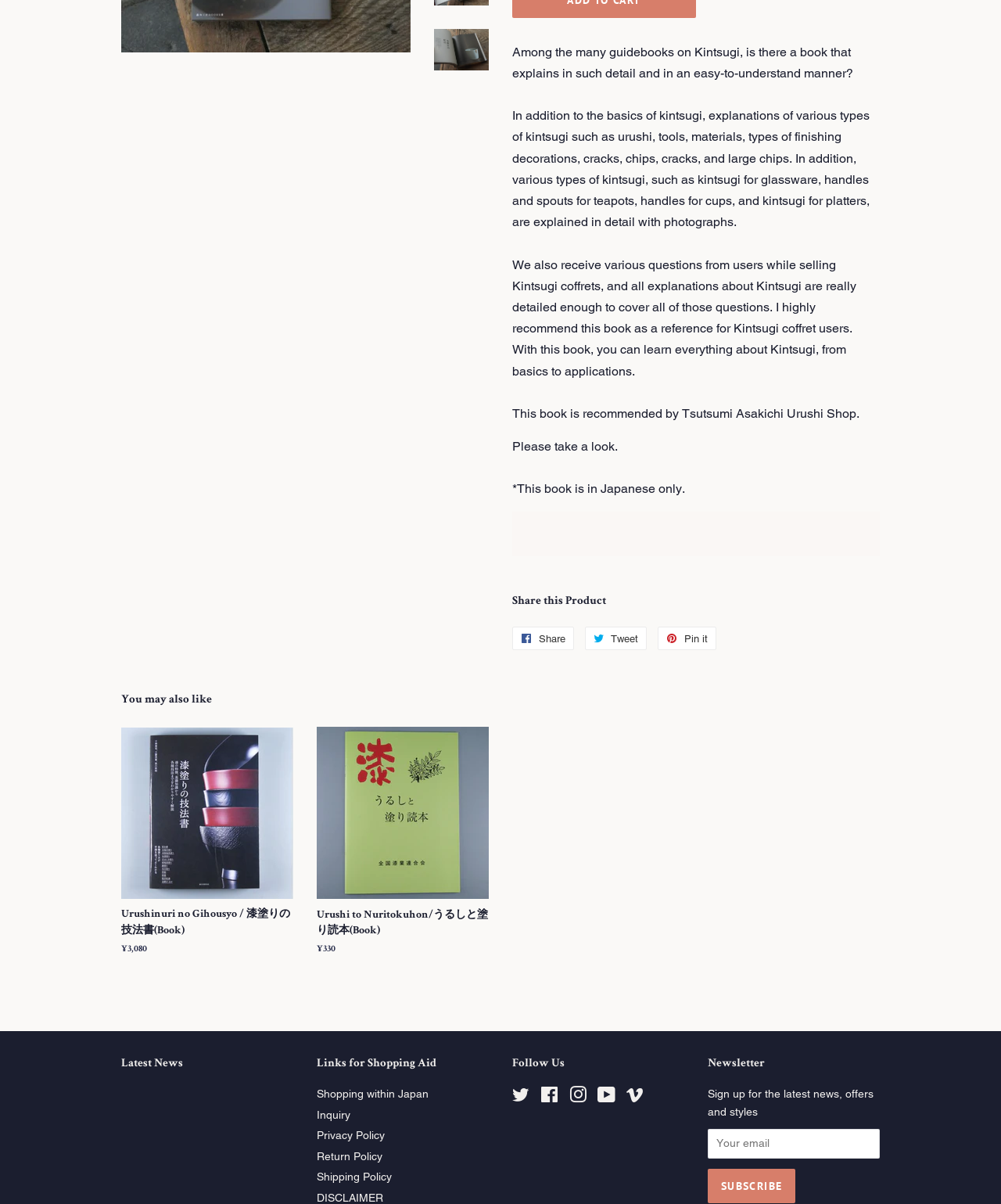Determine the bounding box coordinates for the HTML element described here: "DISCLAIMER".

[0.316, 0.989, 0.383, 1.0]